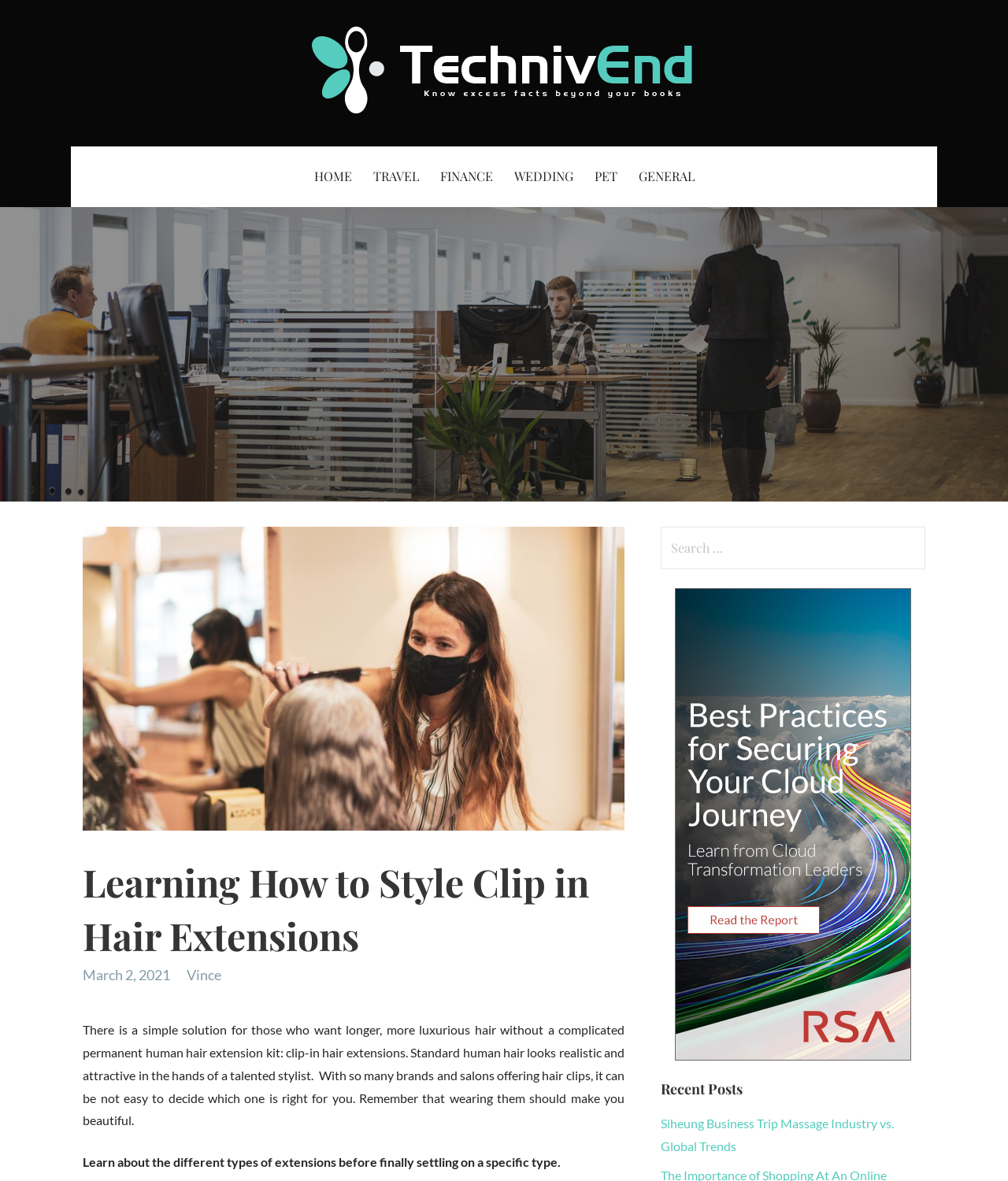Could you find the bounding box coordinates of the clickable area to complete this instruction: "Click on the 'HOME' link"?

[0.302, 0.124, 0.358, 0.175]